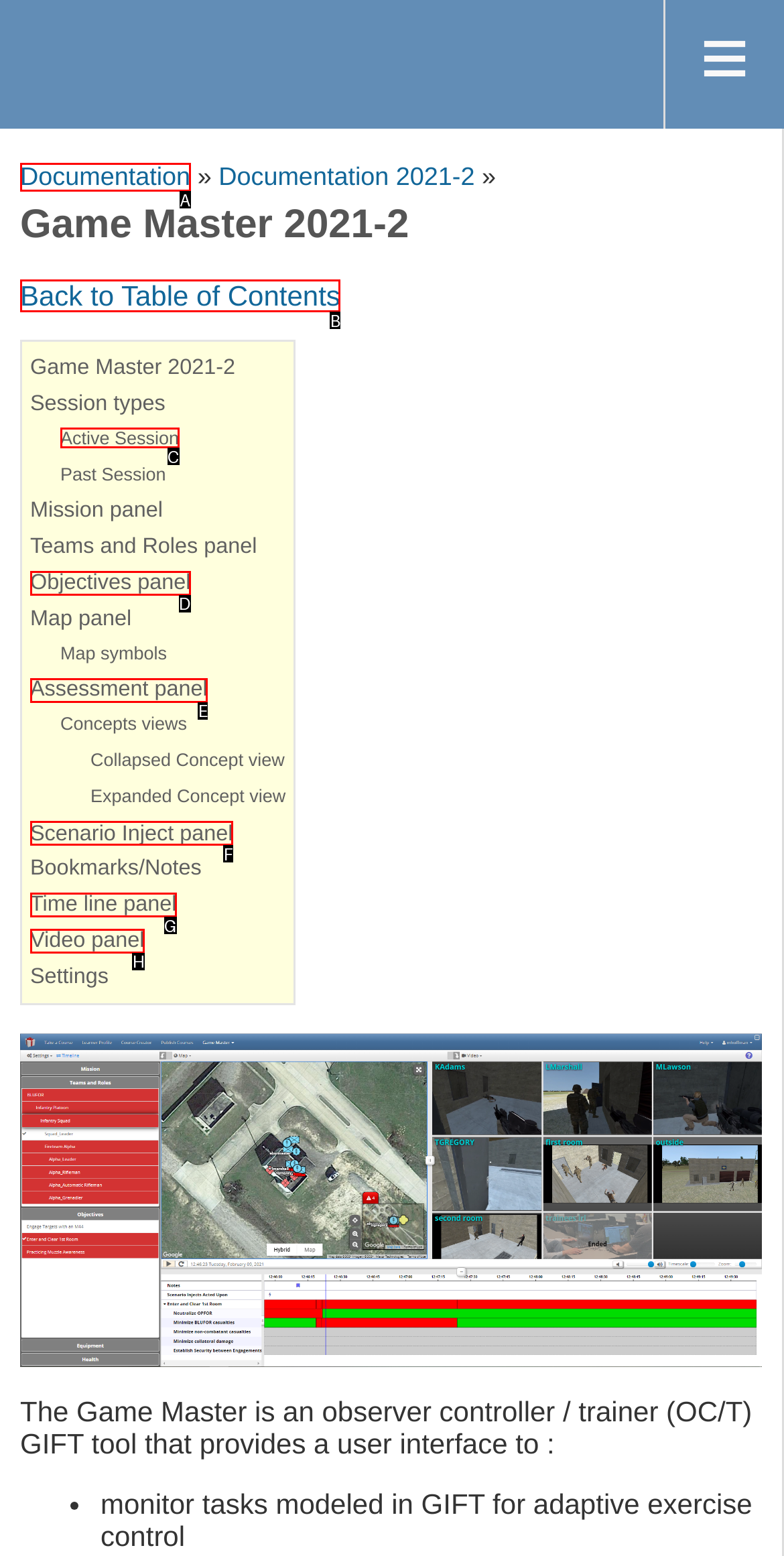Identify the letter corresponding to the UI element that matches this description: Active Session
Answer using only the letter from the provided options.

C